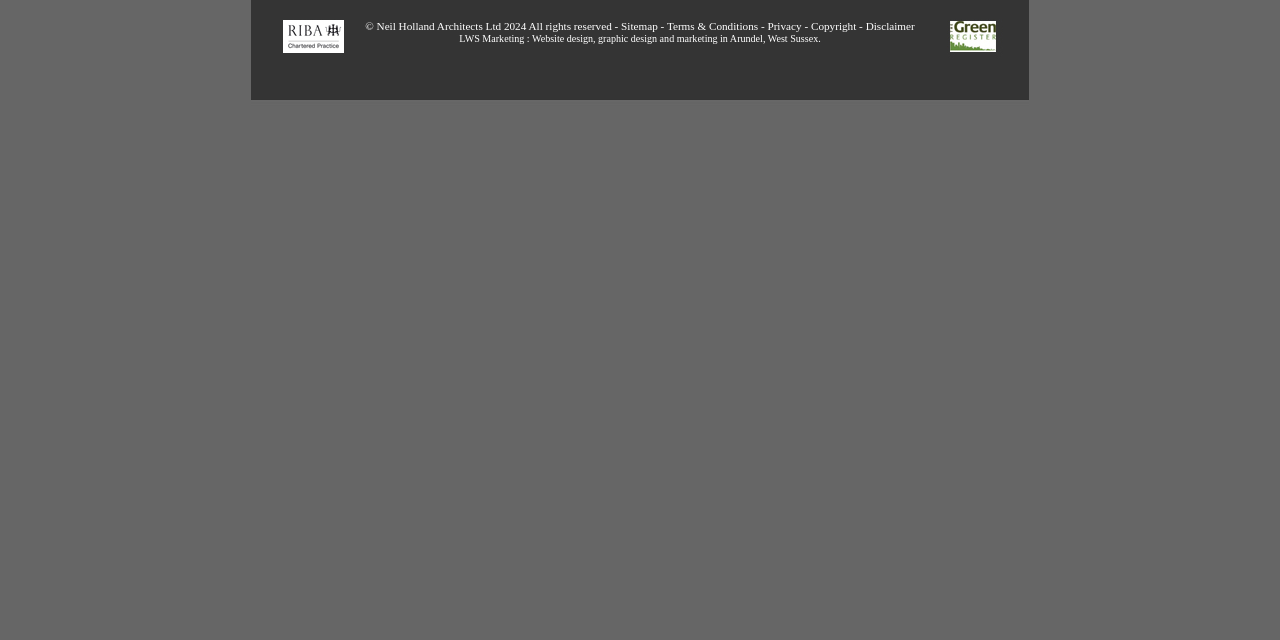From the given element description: "About Us", find the bounding box for the UI element. Provide the coordinates as four float numbers between 0 and 1, in the order [left, top, right, bottom].

None